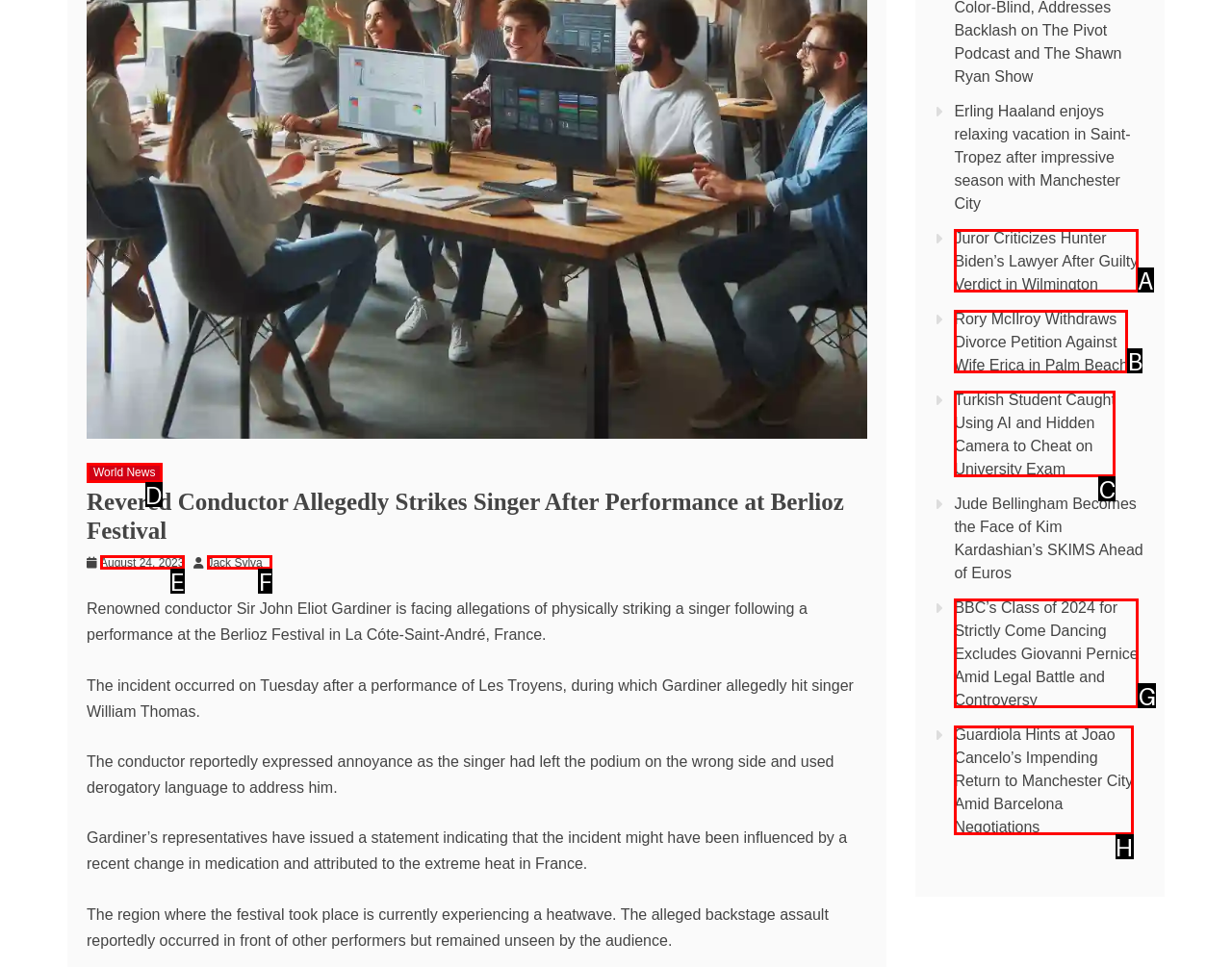Select the letter from the given choices that aligns best with the description: Norwegian Store. Reply with the specific letter only.

None